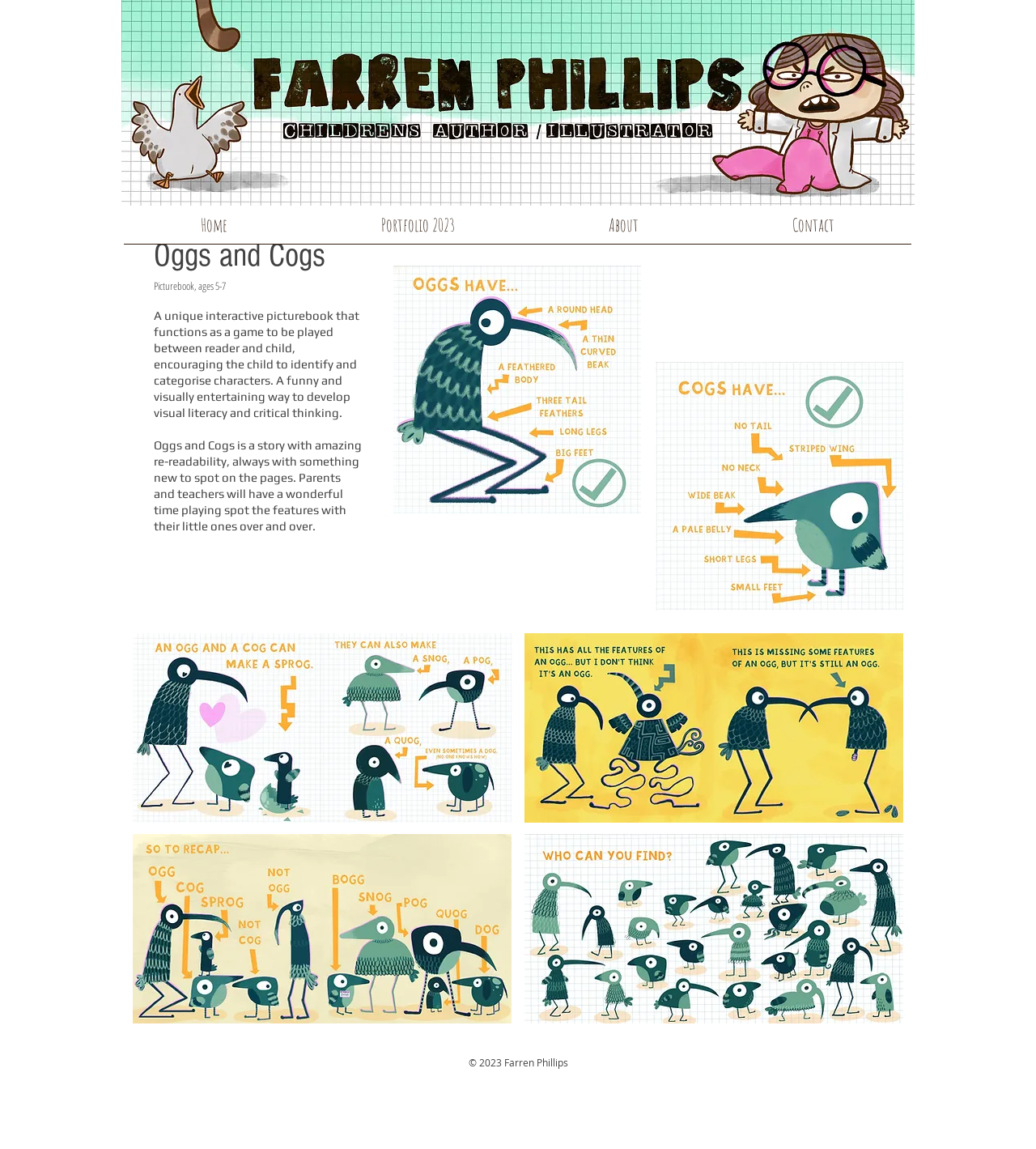Identify the bounding box for the described UI element. Provide the coordinates in (top-left x, top-left y, bottom-right x, bottom-right y) format with values ranging from 0 to 1: title="DMCA.com Protection Status"

None